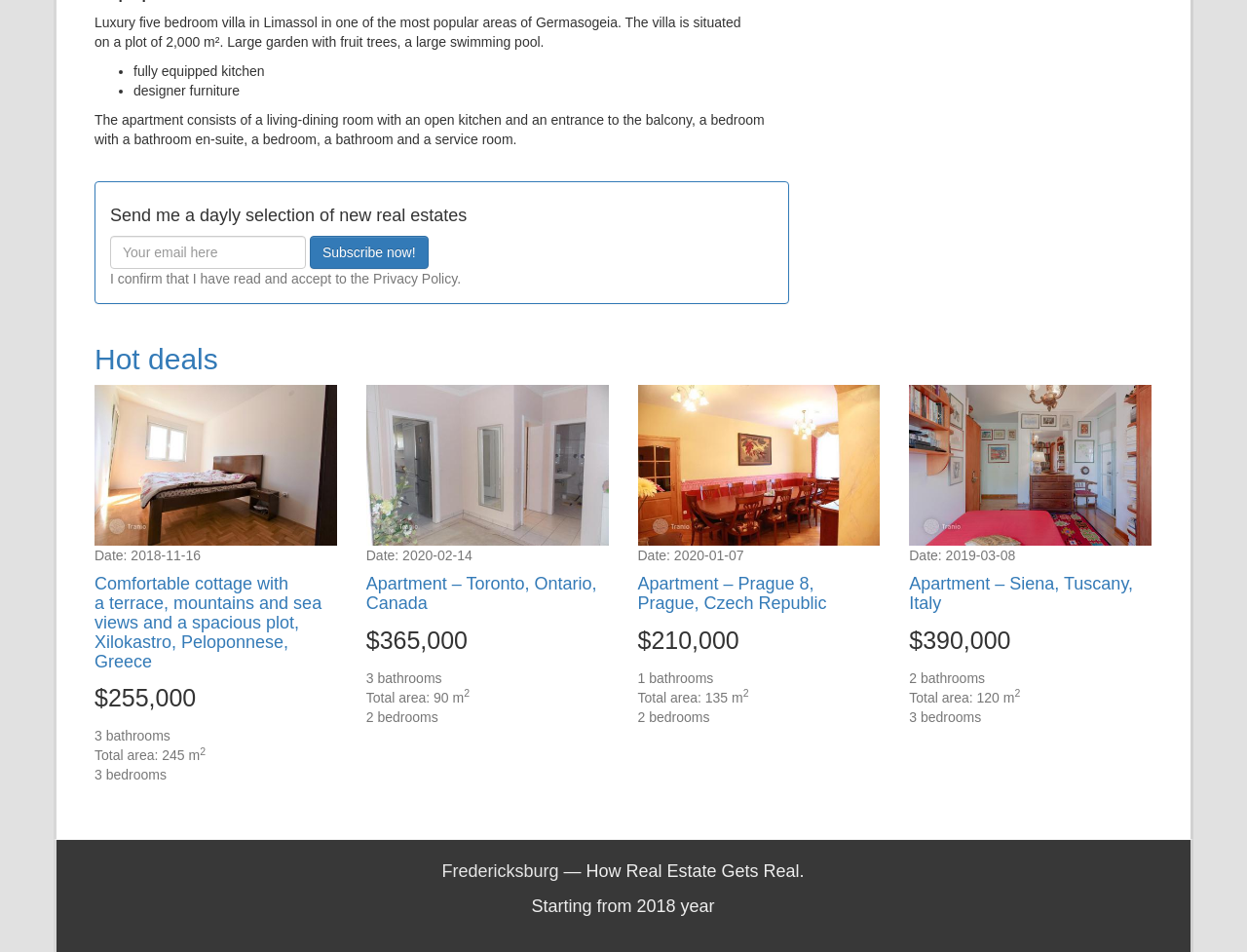Using the provided description Read more, find the bounding box coordinates for the UI element. Provide the coordinates in (top-left x, top-left y, bottom-right x, bottom-right y) format, ensuring all values are between 0 and 1.

None